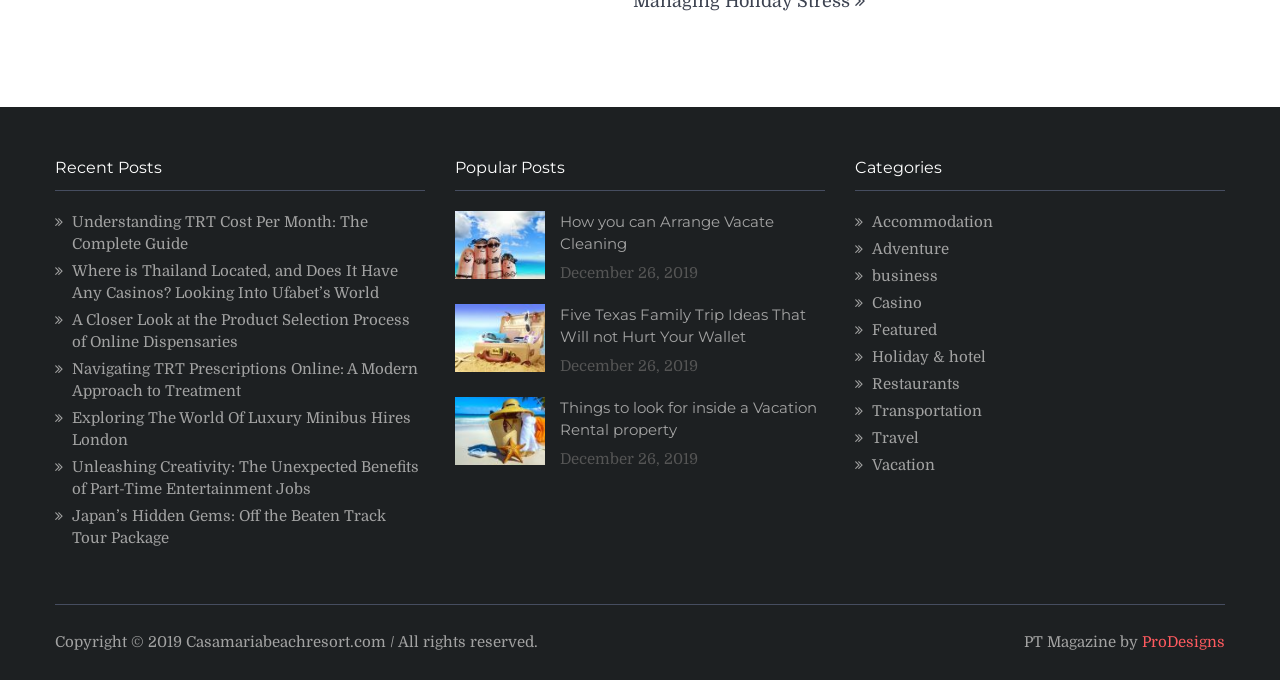Find the UI element described as: "Holiday & hotel" and predict its bounding box coordinates. Ensure the coordinates are four float numbers between 0 and 1, [left, top, right, bottom].

[0.681, 0.511, 0.77, 0.538]